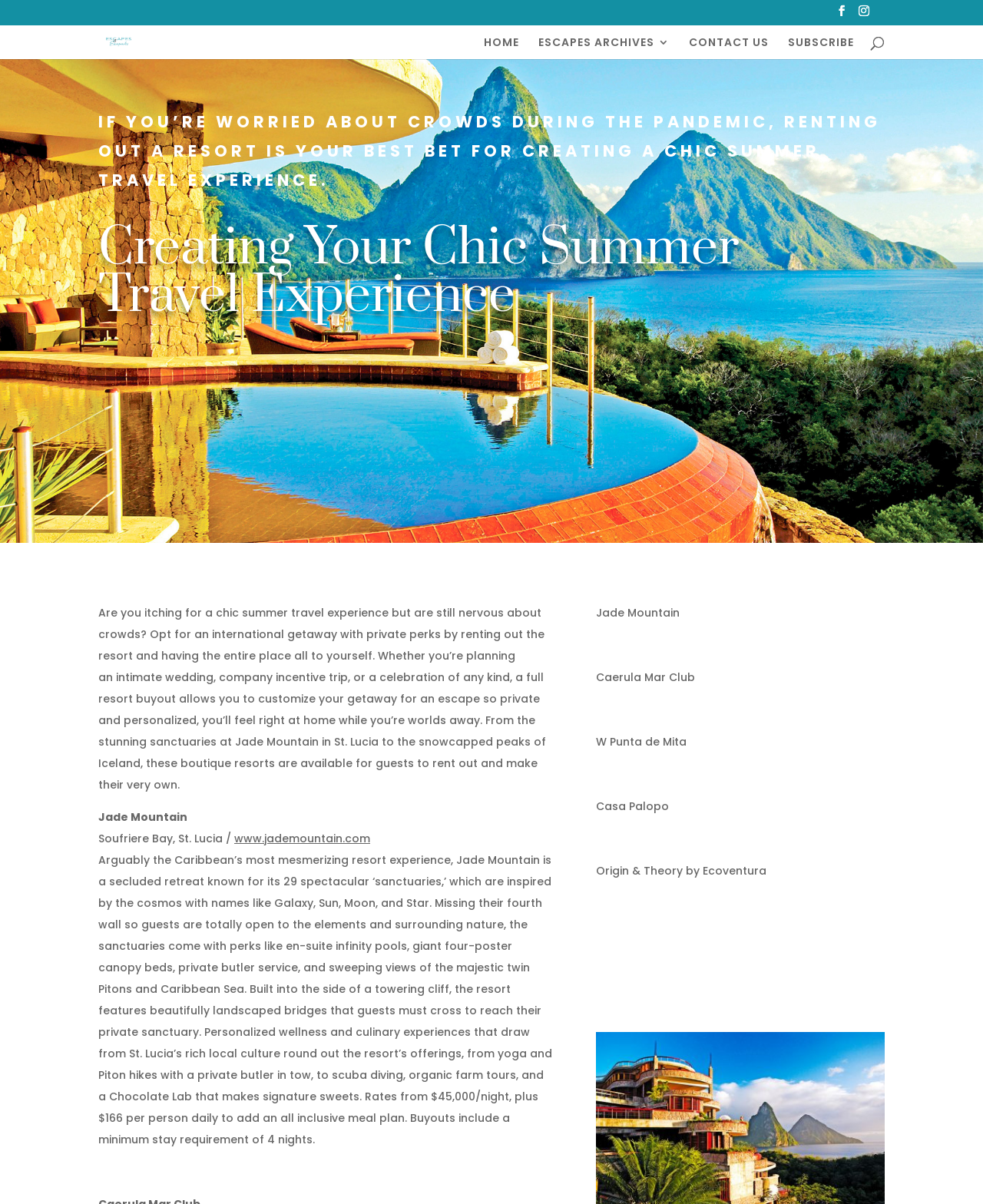Offer an extensive depiction of the webpage and its key elements.

This webpage is about creating a chic summer travel experience, specifically focusing on renting out a resort to avoid crowds during the pandemic. At the top of the page, there are several links, including "HOME", "ESCAPES ARCHIVES 3", "CONTACT US", and "SUBSCRIBE", which are aligned horizontally. Below these links, there is a search bar that spans across the page.

The main content of the page is divided into sections. The first section has a heading that reads "IF YOU’RE WORRIED ABOUT CROWDS DURING THE PANDEMIC, RENTING OUT A RESORT IS YOUR BEST BET FOR CREATING A CHIC SUMMER TRAVEL EXPERIENCE." Below this heading, there is a subheading that reads "Creating Your Chic Summer Travel Experience". 

The next section describes the benefits of renting out a resort, including having the entire place to oneself, customizing the getaway, and feeling at home while being in a private and personalized environment. This section is followed by a list of boutique resorts available for rent, including Jade Mountain in St. Lucia, Caerula Mar Club, W Punta de Mita, Casa Palopo, and Origin & Theory by Ecoventura. Each resort is listed with its name and a brief description.

The webpage also features a detailed description of Jade Mountain, including its secluded retreat, spectacular sanctuaries, and personalized wellness and culinary experiences. The description is accompanied by a link to the resort's website.